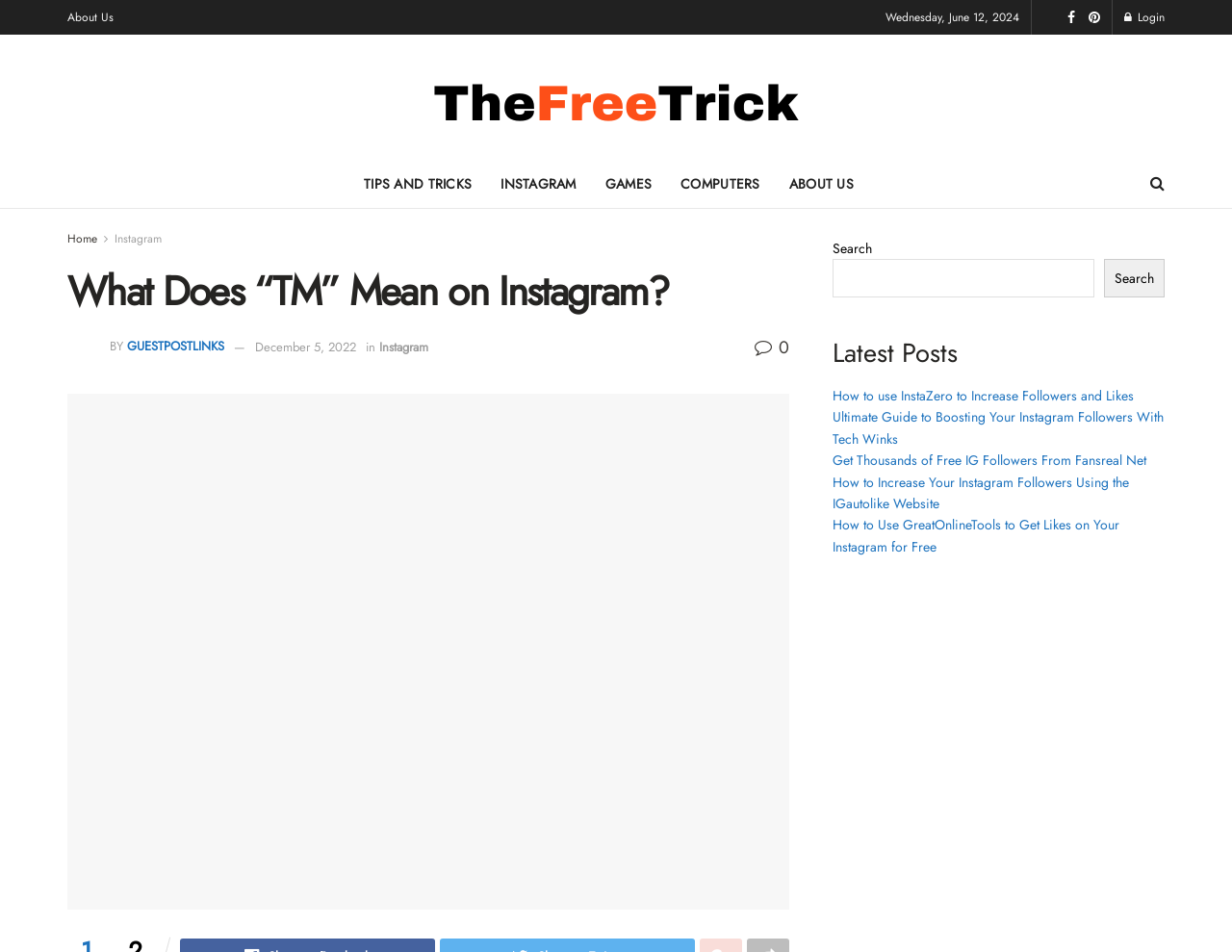Please provide the bounding box coordinate of the region that matches the element description: Instagram. Coordinates should be in the format (top-left x, top-left y, bottom-right x, bottom-right y) and all values should be between 0 and 1.

[0.308, 0.355, 0.348, 0.374]